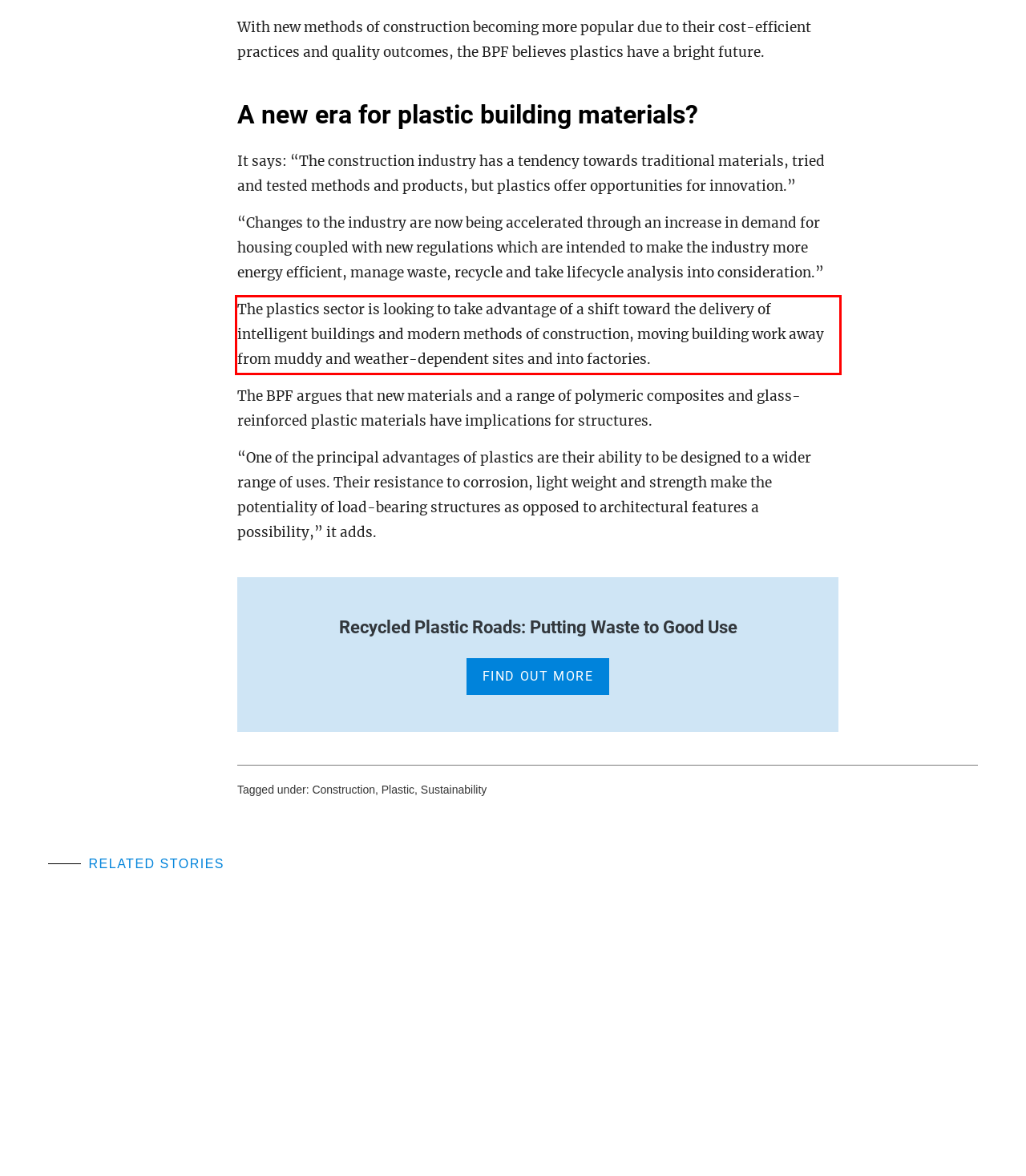You have a screenshot with a red rectangle around a UI element. Recognize and extract the text within this red bounding box using OCR.

The plastics sector is looking to take advantage of a shift toward the delivery of intelligent buildings and modern methods of construction, moving building work away from muddy and weather-dependent sites and into factories.